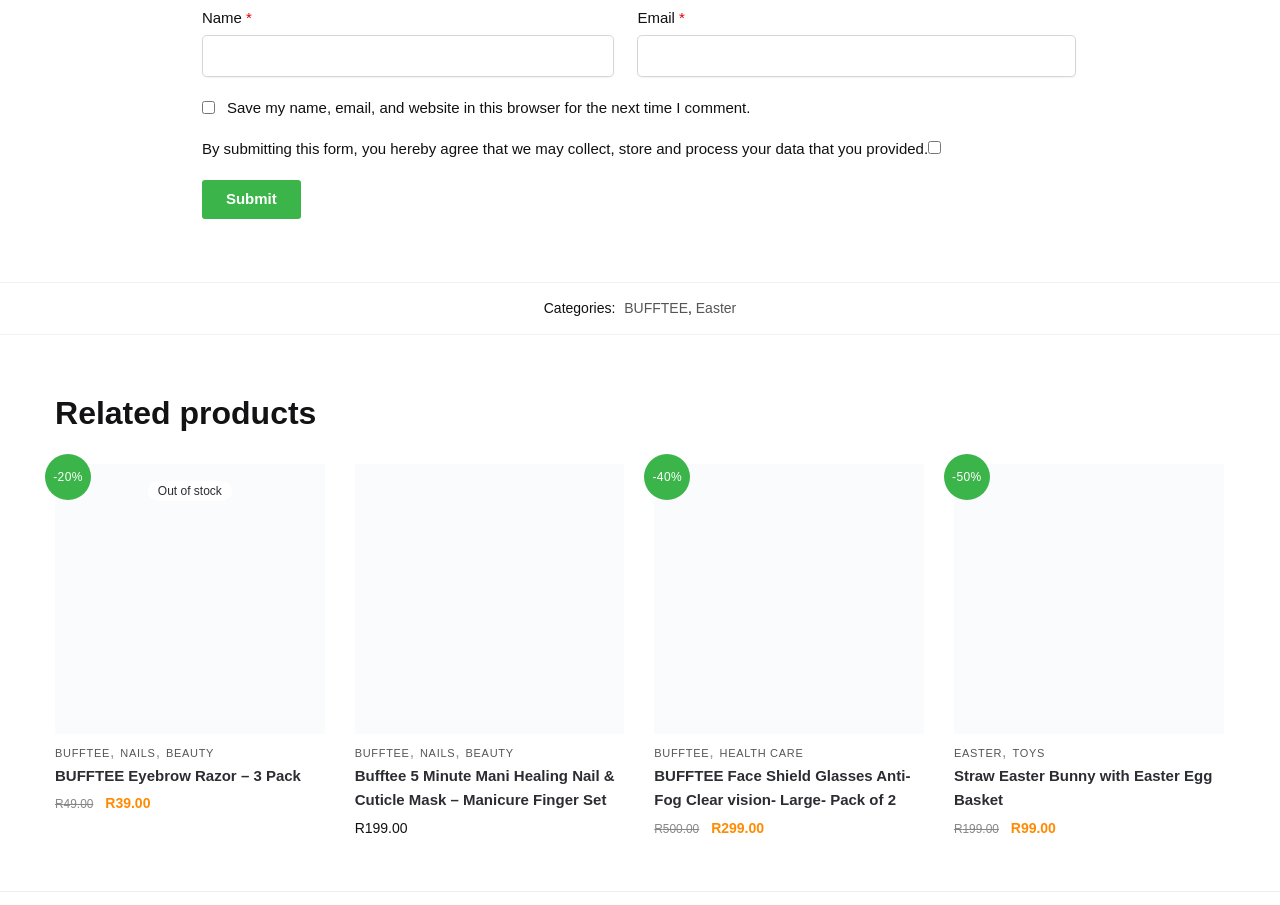Provide a brief response in the form of a single word or phrase:
What is the category of the product 'BUFFTEE Eyebrow Razor – 3 Pack'?

BEAUTY